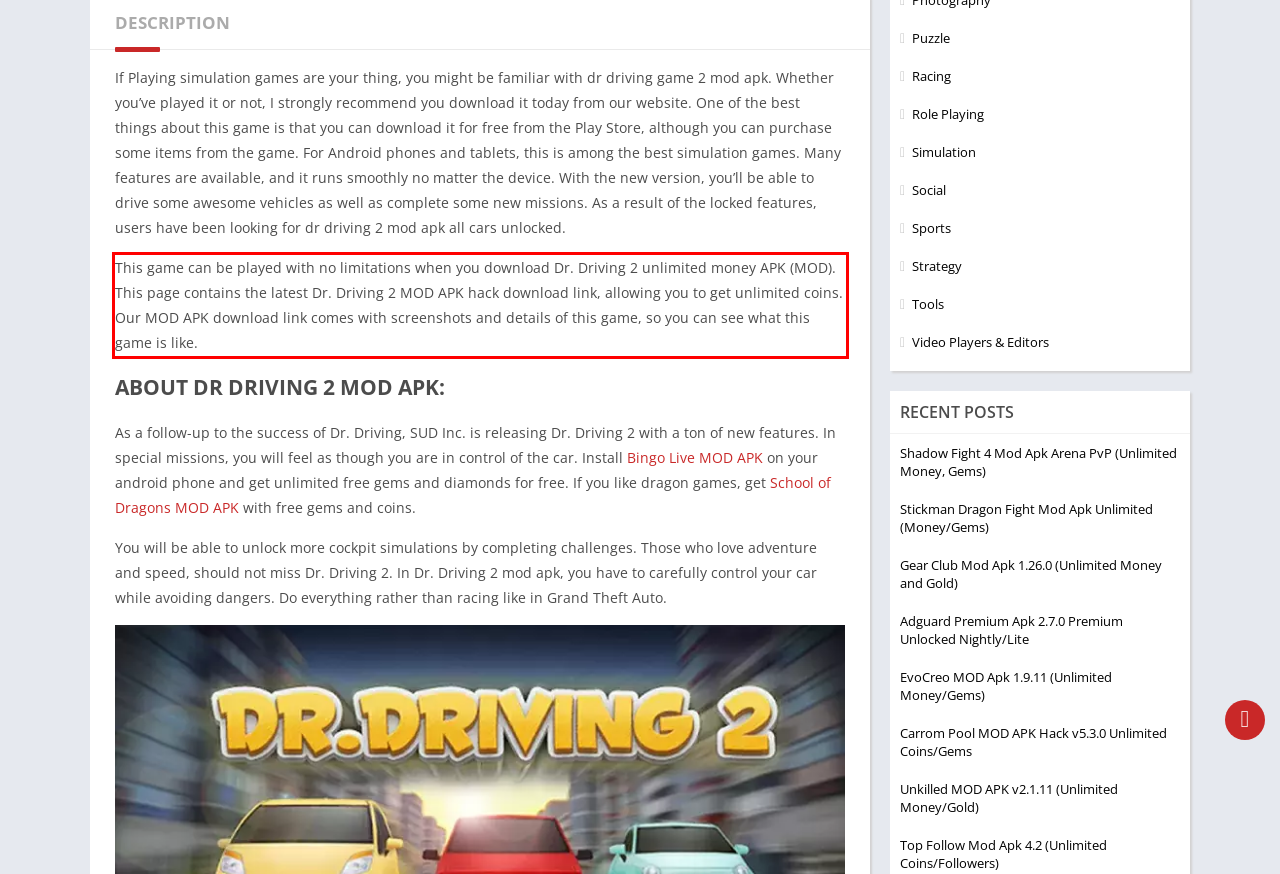From the given screenshot of a webpage, identify the red bounding box and extract the text content within it.

This game can be played with no limitations when you download Dr. Driving 2 unlimited money APK (MOD). This page contains the latest Dr. Driving 2 MOD APK hack download link, allowing you to get unlimited coins. Our MOD APK download link comes with screenshots and details of this game, so you can see what this game is like.